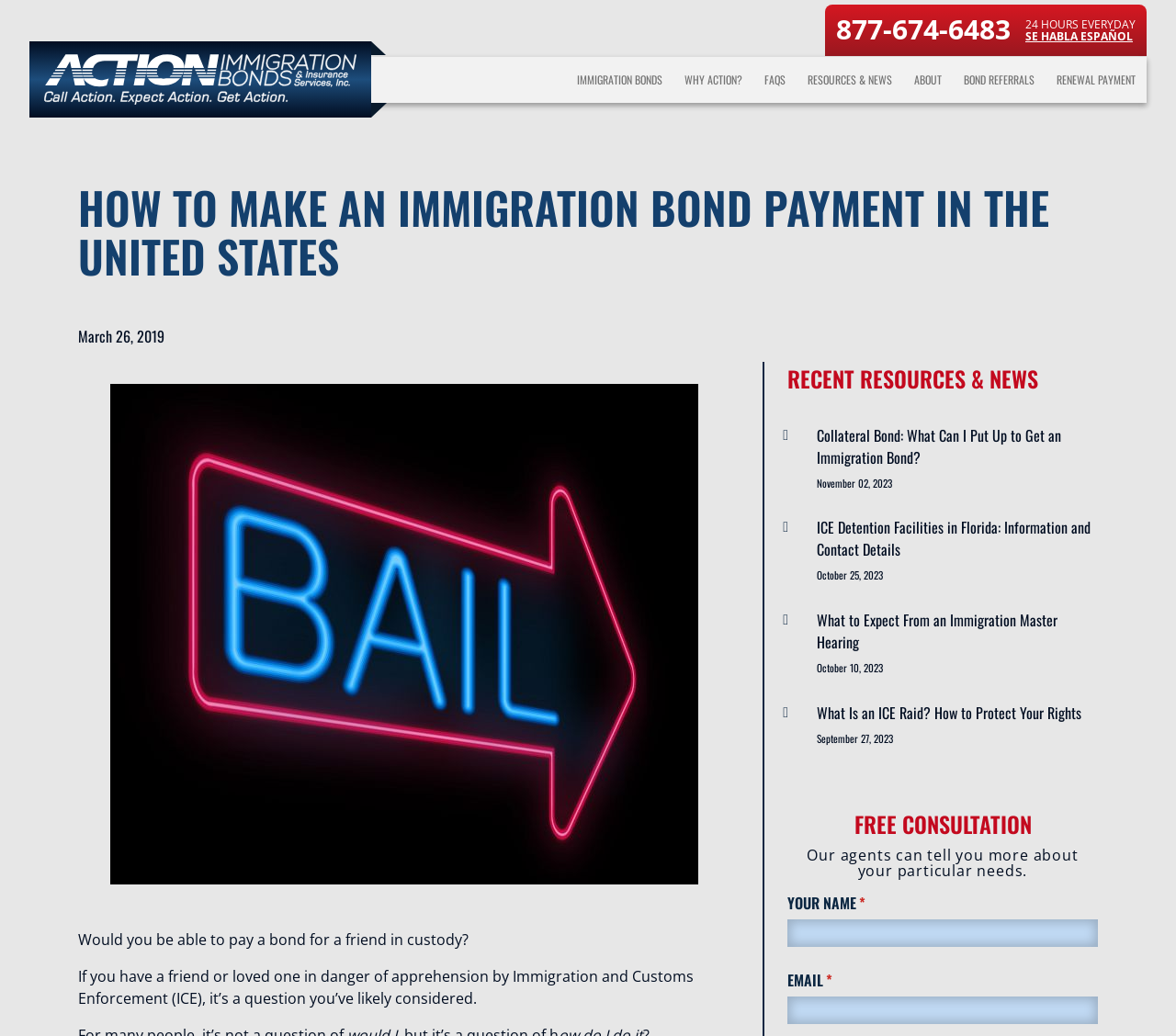Find the bounding box coordinates of the clickable region needed to perform the following instruction: "Call the phone number". The coordinates should be provided as four float numbers between 0 and 1, i.e., [left, top, right, bottom].

[0.711, 0.01, 0.859, 0.046]